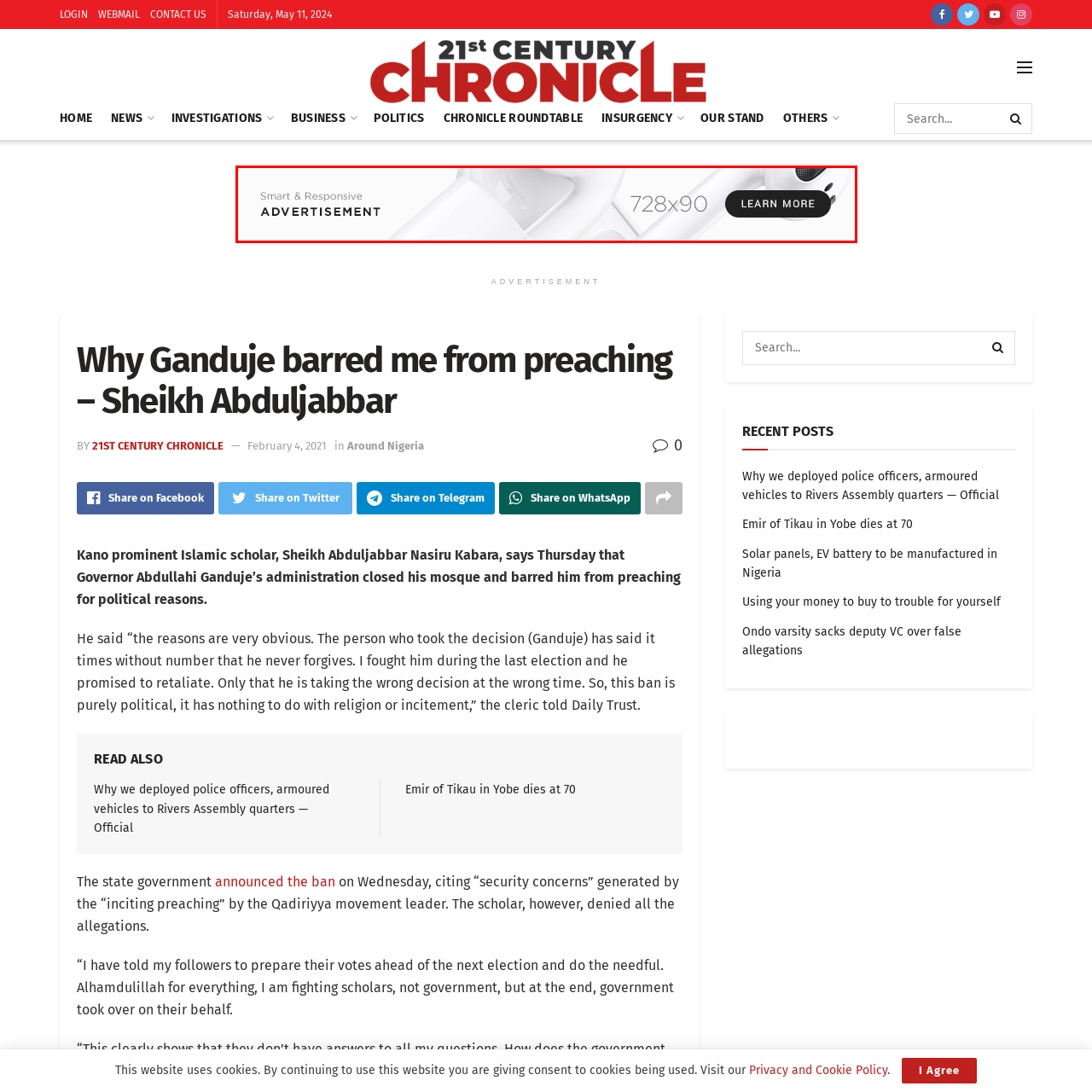Focus on the section within the red boundary and provide a detailed description.

The image serves as an advertisement, prominently featuring a sleek pair of earbuds against a minimalist background. The design is clean and modern, with the accessories displayed to highlight their premium quality. Below the image, the word "ADVERTISEMENT" is clearly indicated, providing context to viewers that this is a promotional visual. A prominent call-to-action button labeled "LEARN MORE" invites users to engage further with the product offering. The overall layout aligns with contemporary advertising strategies, emphasizing both functionality and aesthetic appeal to attract potential customers.